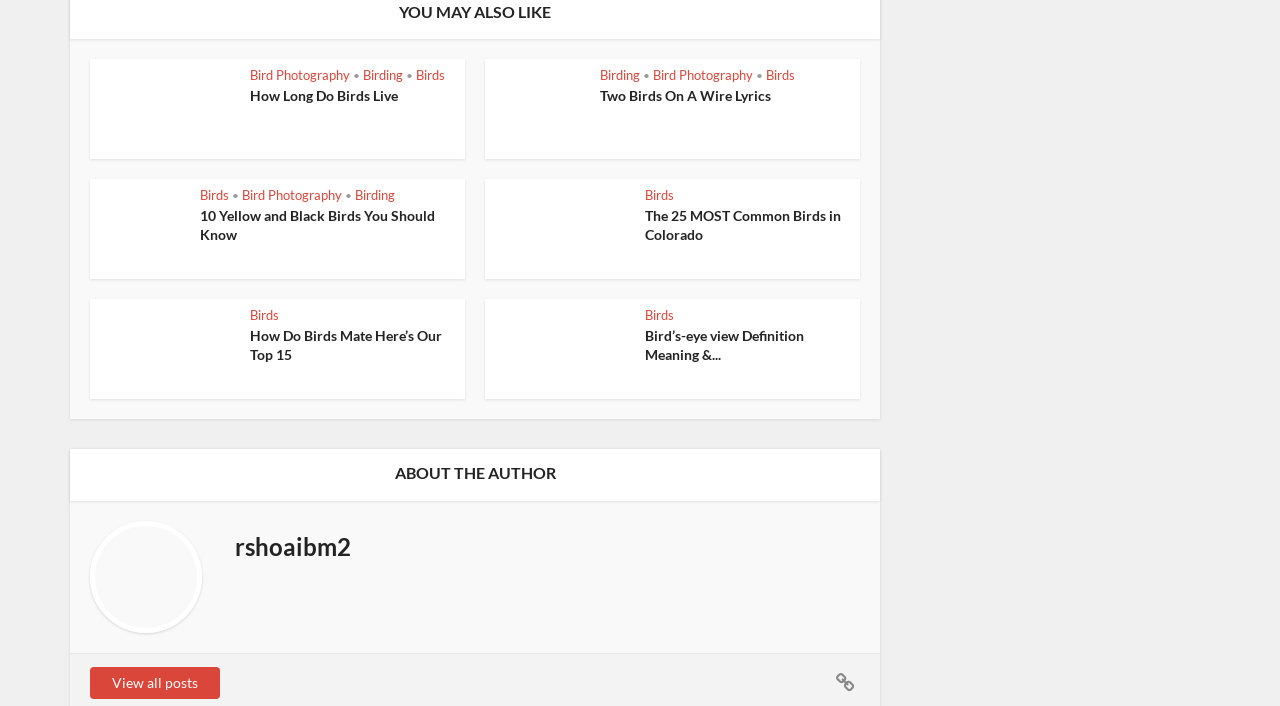Predict the bounding box for the UI component with the following description: "View all posts".

[0.07, 0.944, 0.172, 0.99]